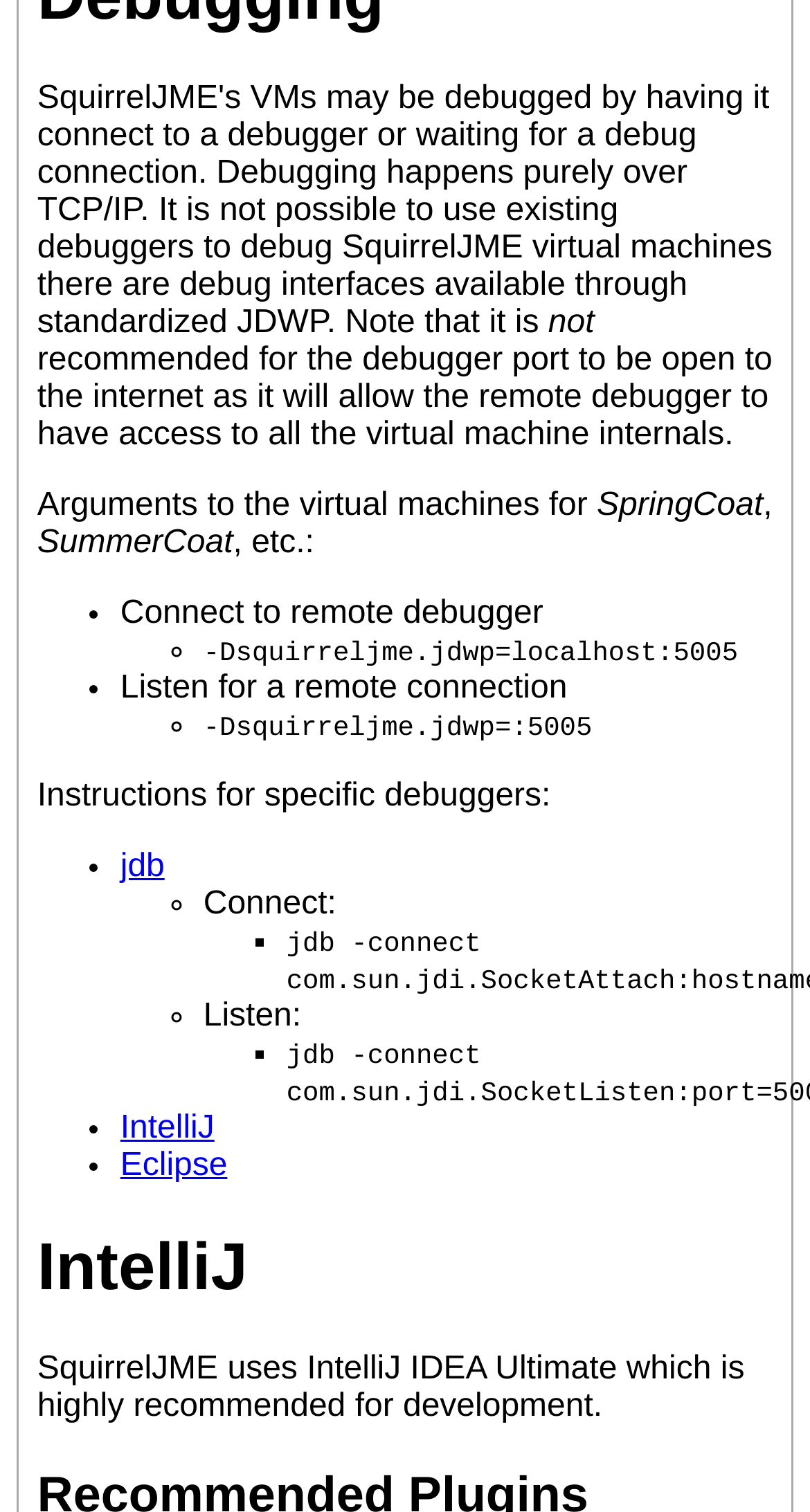Based on what you see in the screenshot, provide a thorough answer to this question: What is the name of the virtual machine mentioned in the instructions?

The webpage mentions 'SpringCoat' and 'SummerCoat' as virtual machines for which arguments can be specified, indicating that they are the names of the virtual machines mentioned in the instructions.